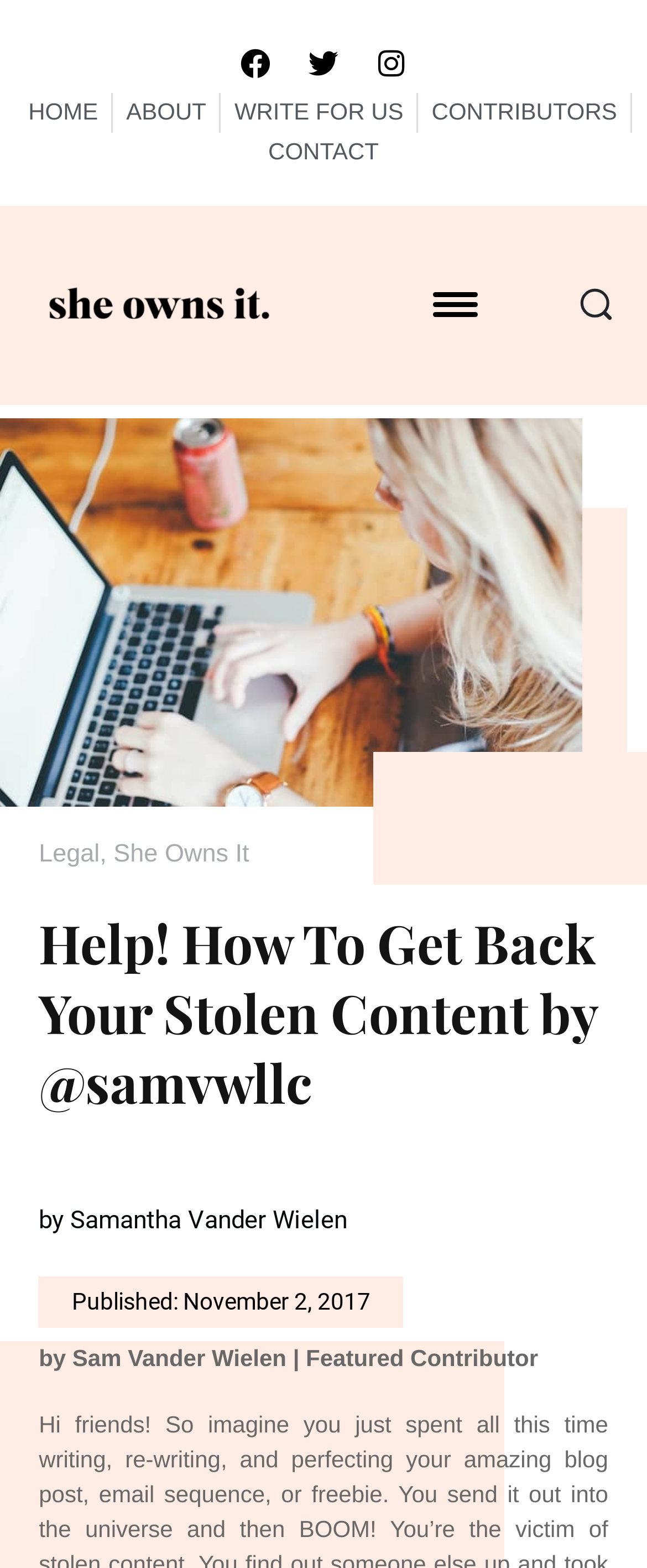Kindly determine the bounding box coordinates for the area that needs to be clicked to execute this instruction: "Read the article by Samantha Vander Wielen".

[0.06, 0.579, 0.944, 0.713]